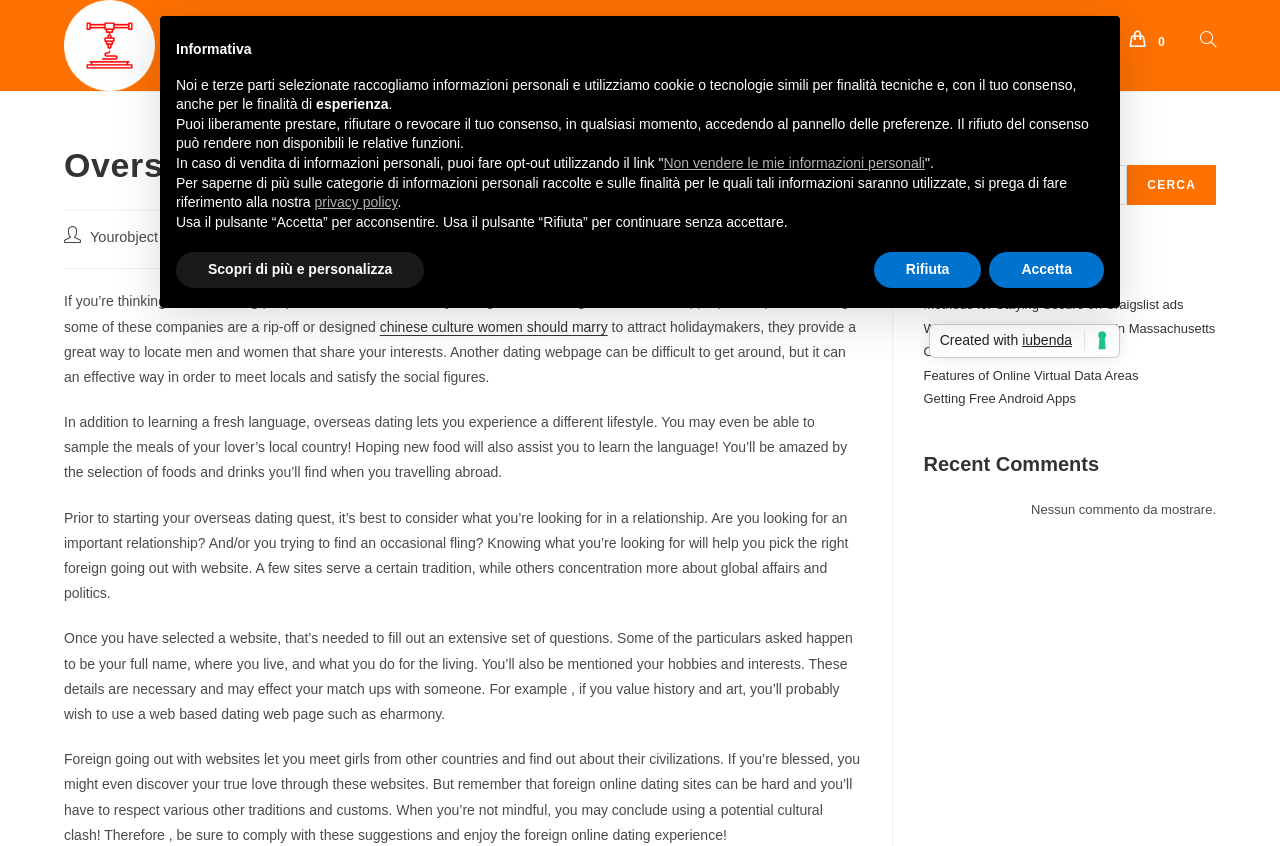Using the element description: "SHOP", determine the bounding box coordinates. The coordinates should be in the format [left, top, right, bottom], with values between 0 and 1.

[0.728, 0.0, 0.786, 0.097]